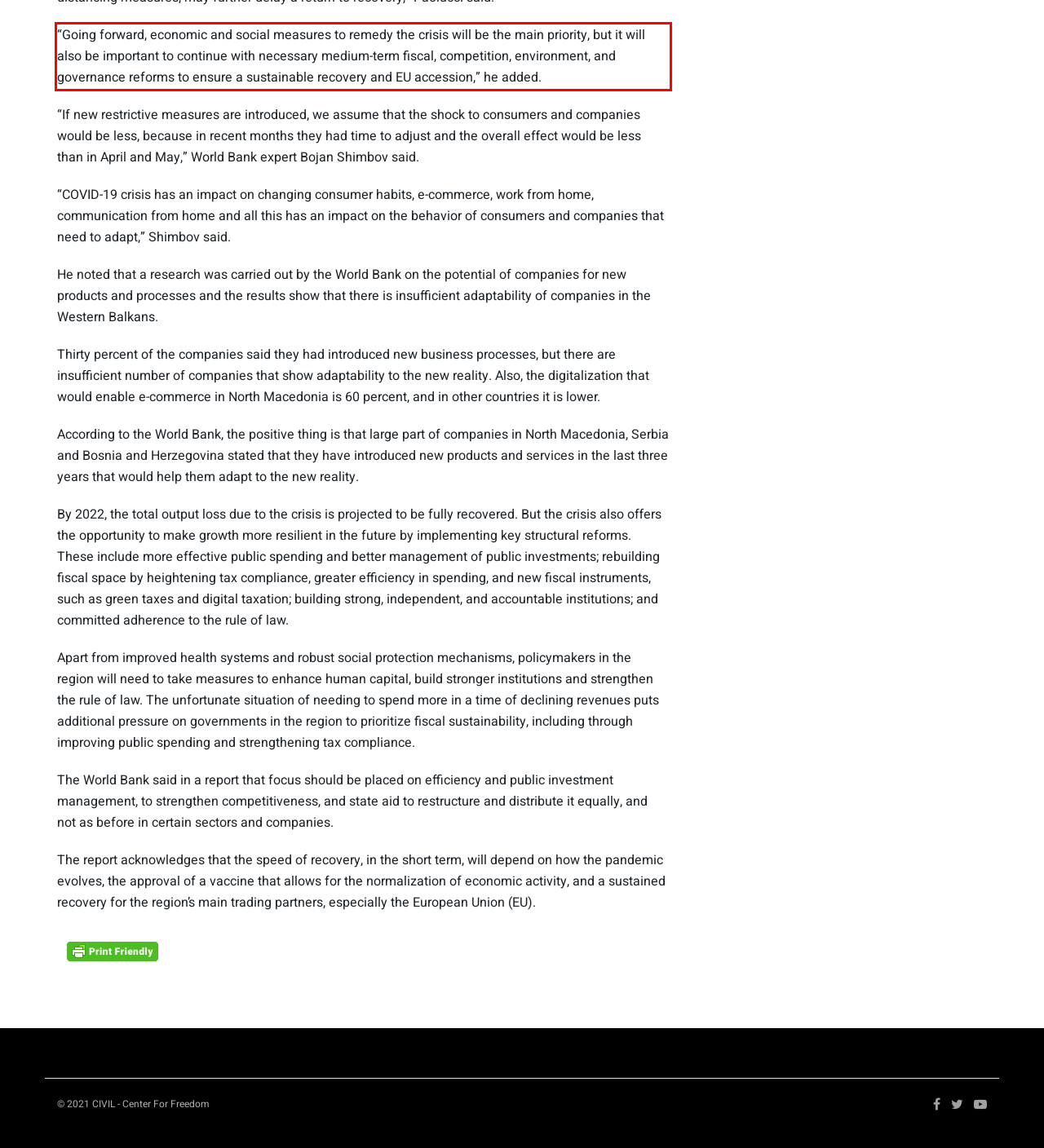There is a UI element on the webpage screenshot marked by a red bounding box. Extract and generate the text content from within this red box.

“Going forward, economic and social measures to remedy the crisis will be the main priority, but it will also be important to continue with necessary medium-term fiscal, competition, environment, and governance reforms to ensure a sustainable recovery and EU accession,” he added.